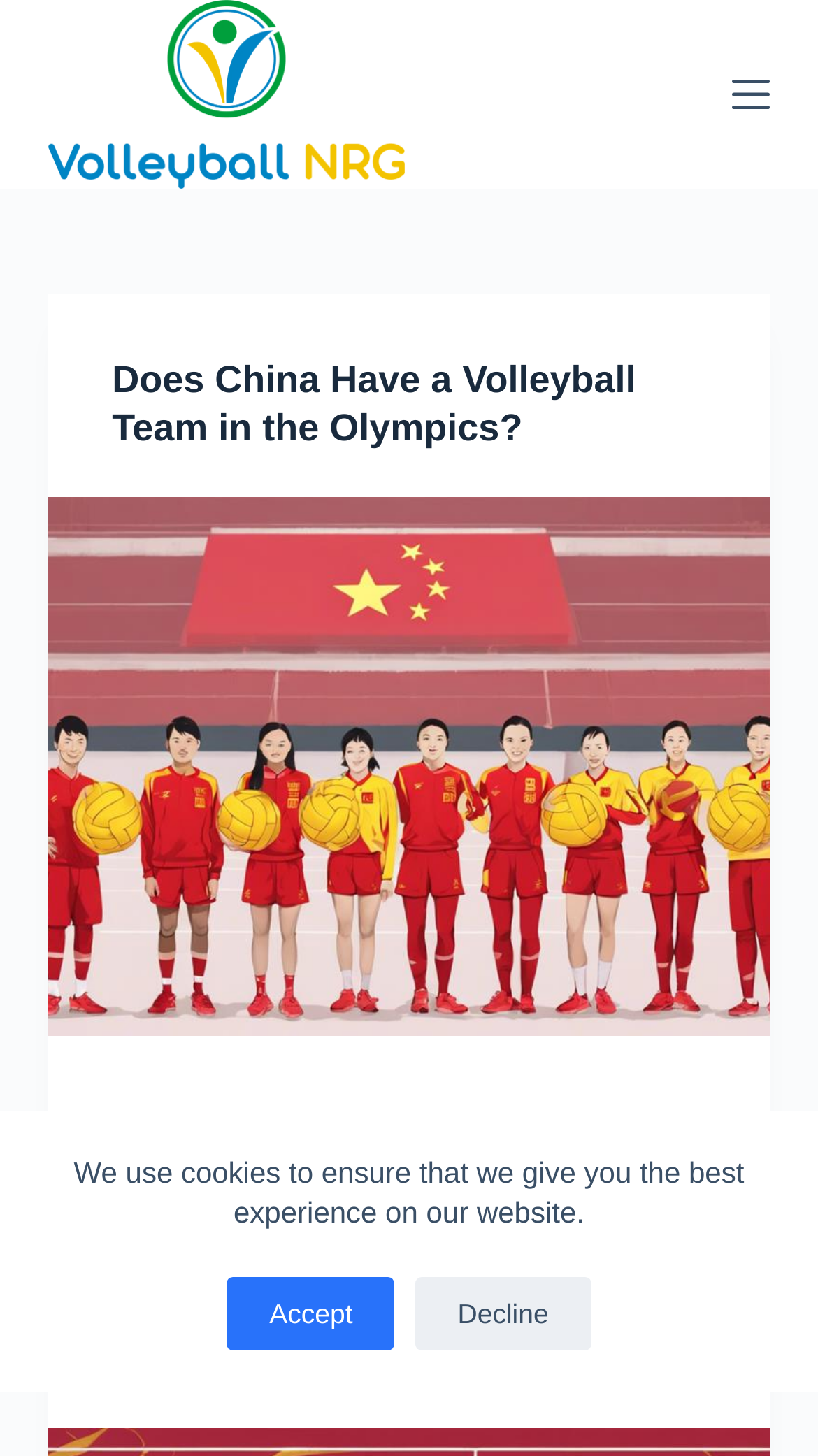Give a concise answer using one word or a phrase to the following question:
What sport is the website about?

Volleyball